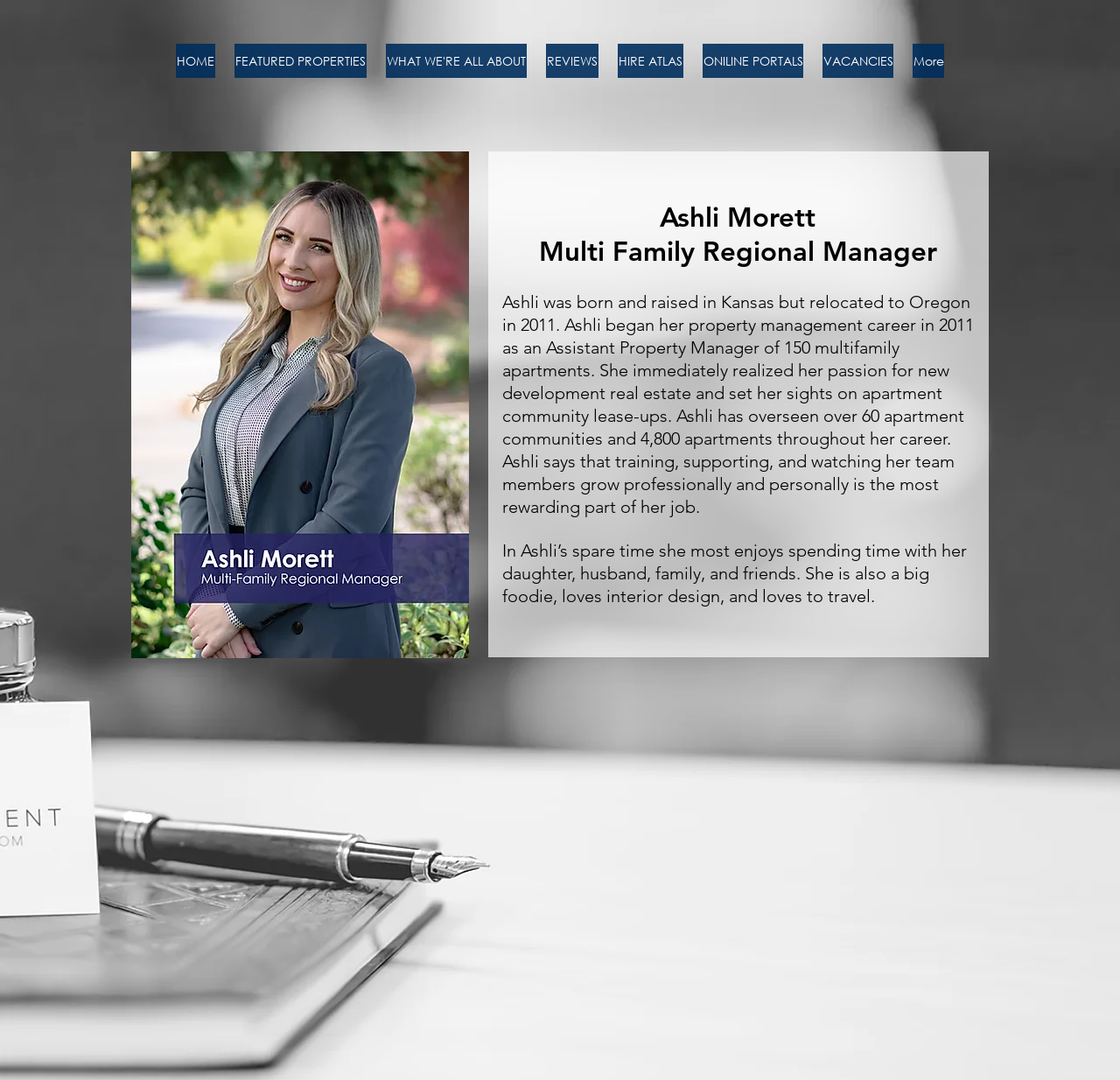What is the name of the company Ashli works for?
Craft a detailed and extensive response to the question.

The webpage title 'Ashli Morett | atlas' and the company logos at the bottom of the webpage suggest that Ashli works for Atlas Property Management.